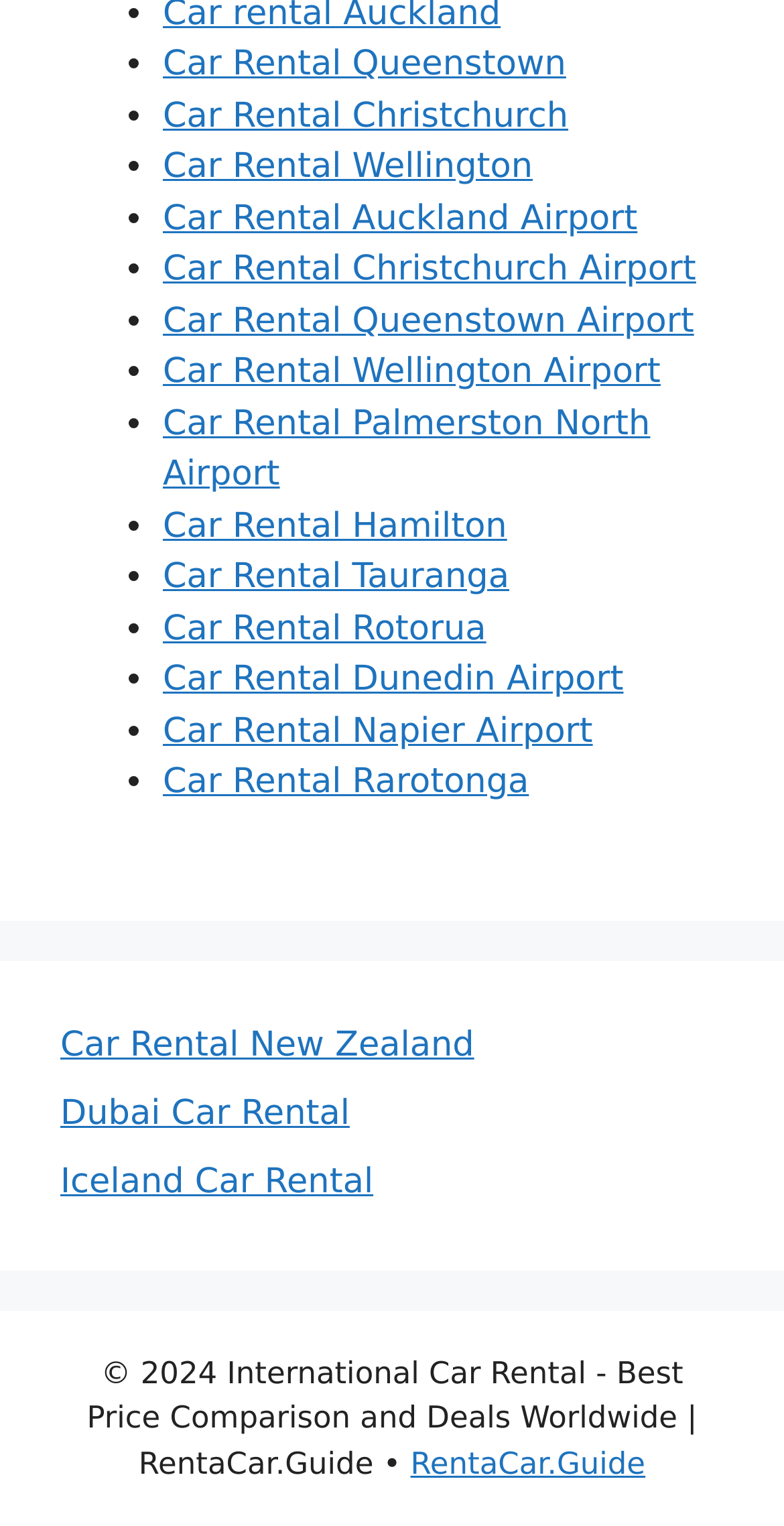Using the details in the image, give a detailed response to the question below:
How many car rental locations are listed on this page?

I counted the number of links with 'Car Rental' in their text, and there are 16 of them, each corresponding to a different location.